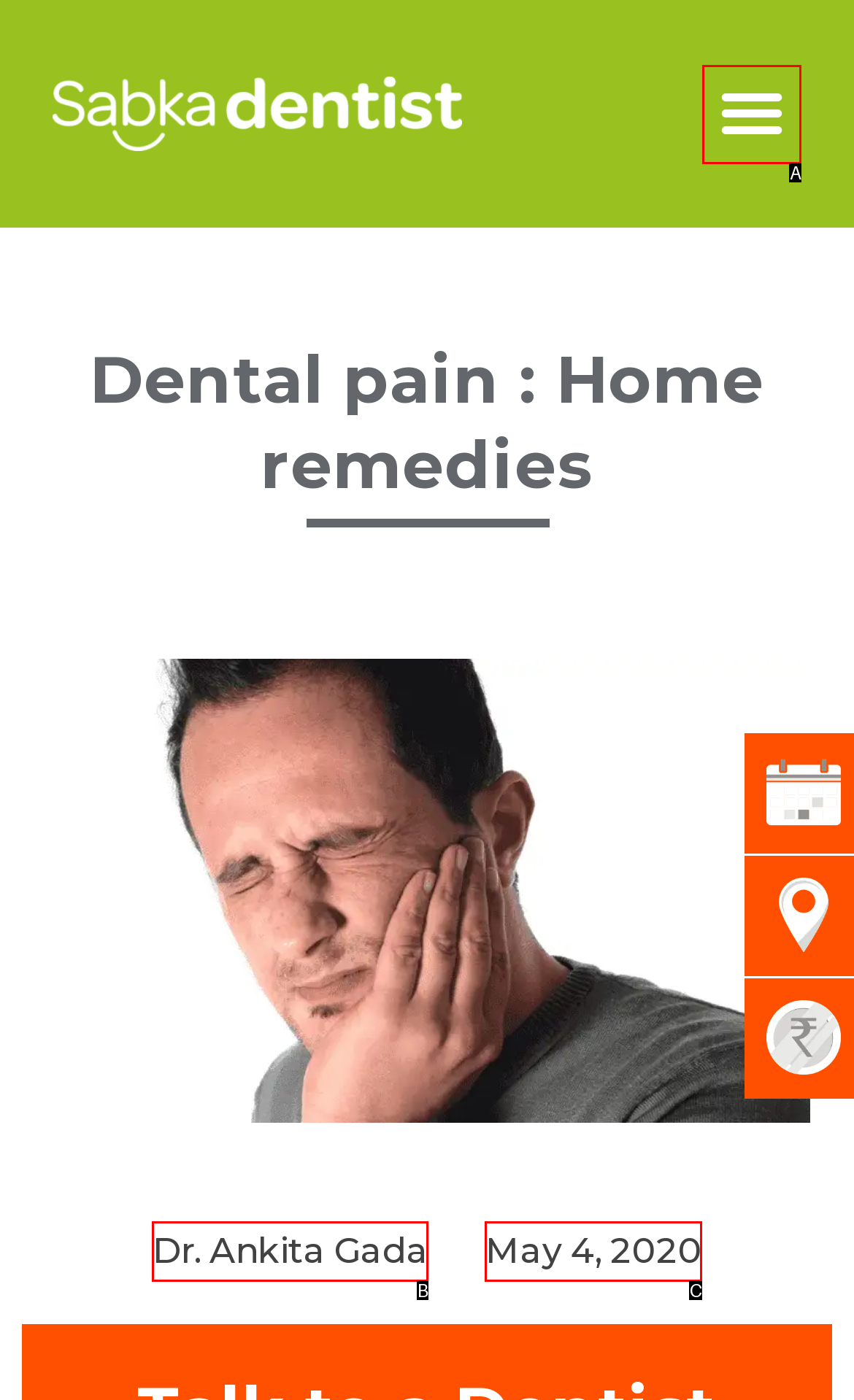Based on the description May 4, 2020, identify the most suitable HTML element from the options. Provide your answer as the corresponding letter.

C